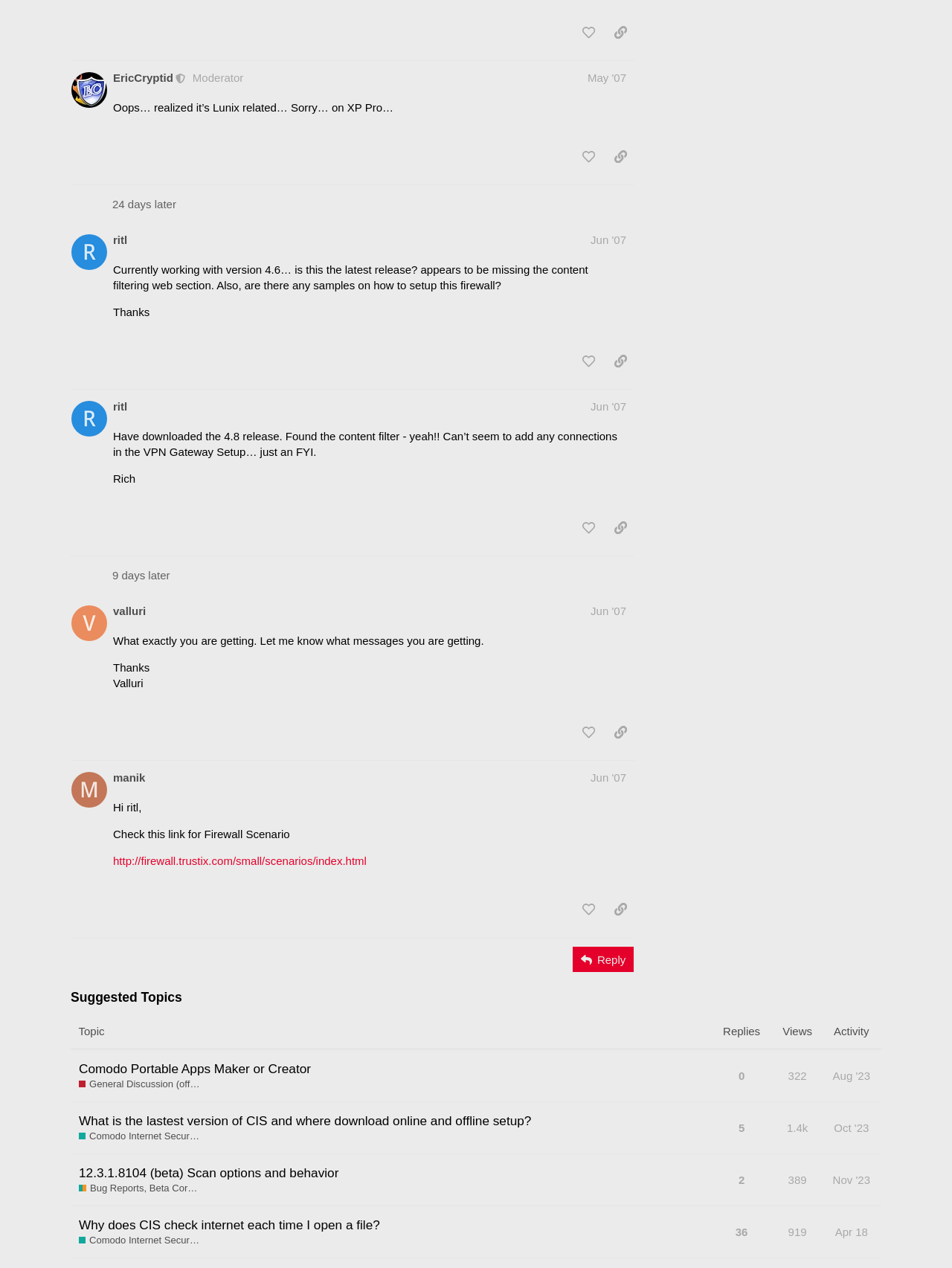Who is the moderator of post #4?
Based on the image, please offer an in-depth response to the question.

I found the answer by looking at the heading of post #4, which says 'EricCryptid This user is a moderator Moderator May '07'. The word 'moderator' is associated with the username 'EricCryptid'.